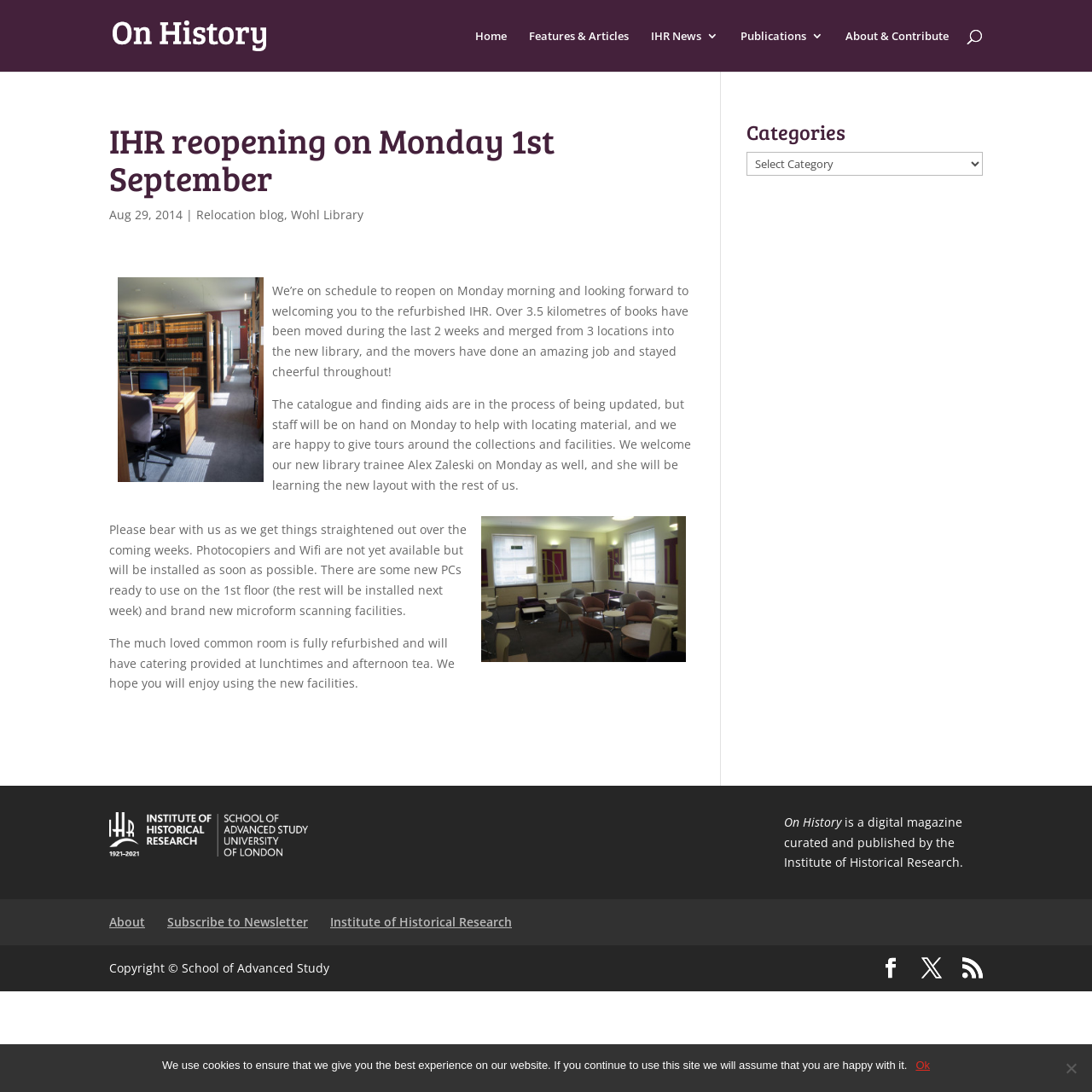Consider the image and give a detailed and elaborate answer to the question: 
How many kilometres of books have been moved?

According to the webpage, over 3.5 kilometres of books have been moved during the last 2 weeks, which is a significant amount of books that have been relocated.